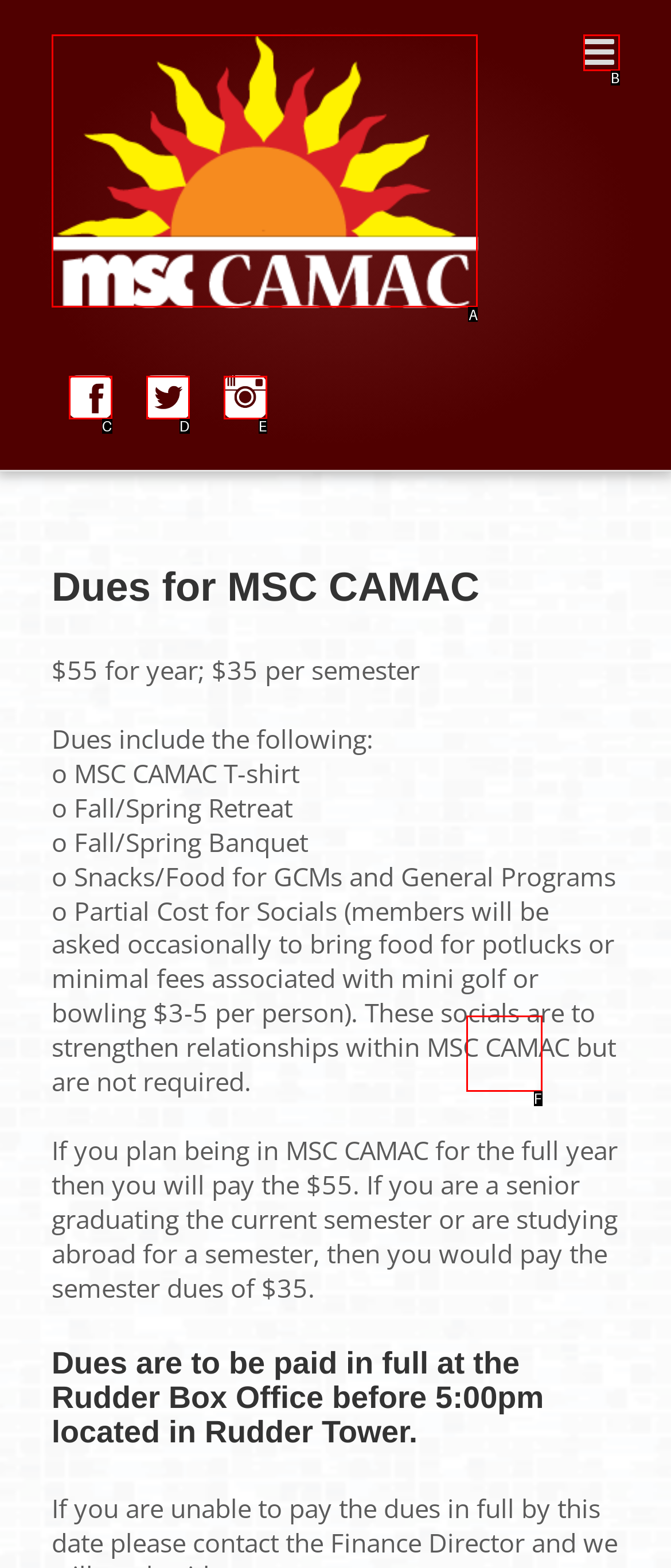Based on the description alt="MSC CAMAC Logo", identify the most suitable HTML element from the options. Provide your answer as the corresponding letter.

A